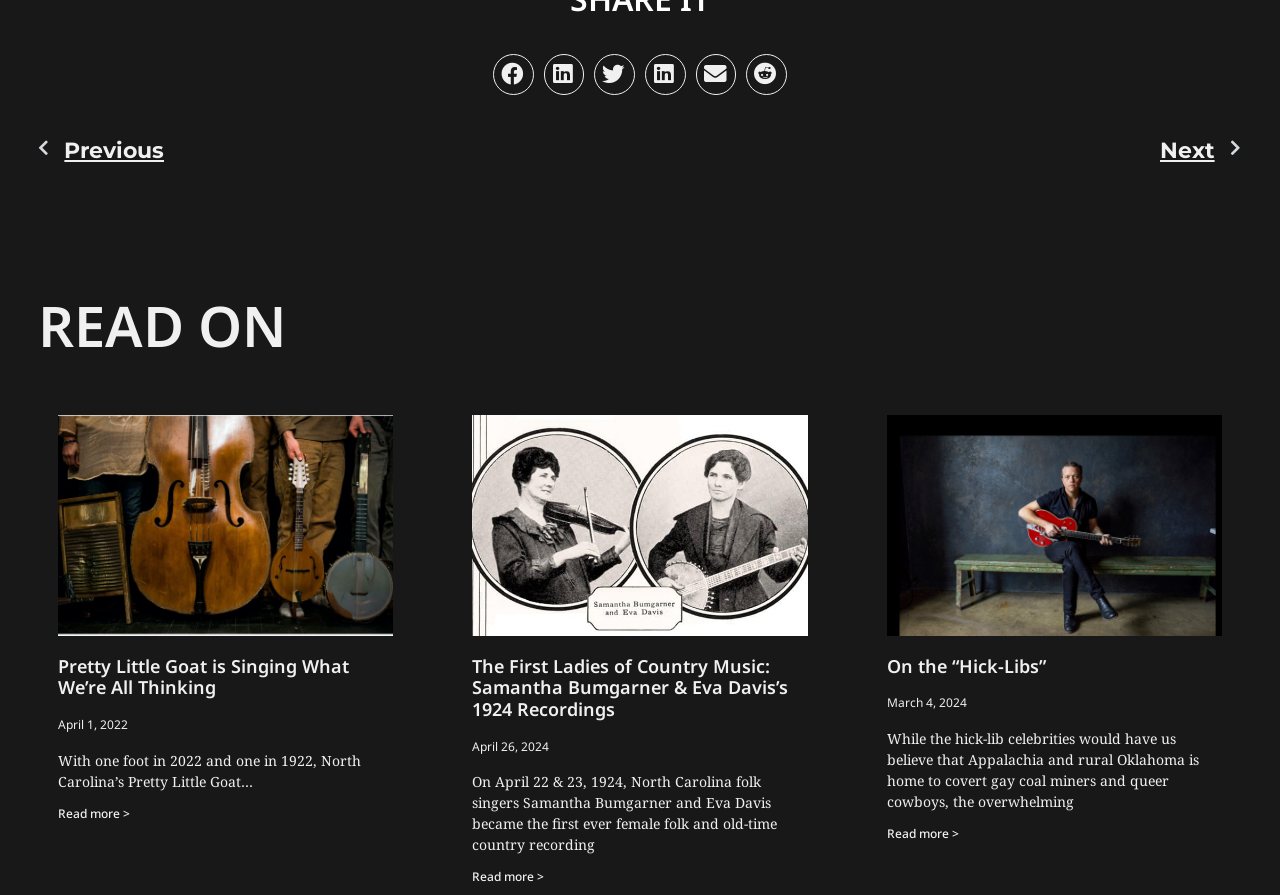Specify the bounding box coordinates of the element's area that should be clicked to execute the given instruction: "Read more about Pretty Little Goat is Singing What We’re All Thinking". The coordinates should be four float numbers between 0 and 1, i.e., [left, top, right, bottom].

[0.046, 0.899, 0.102, 0.918]